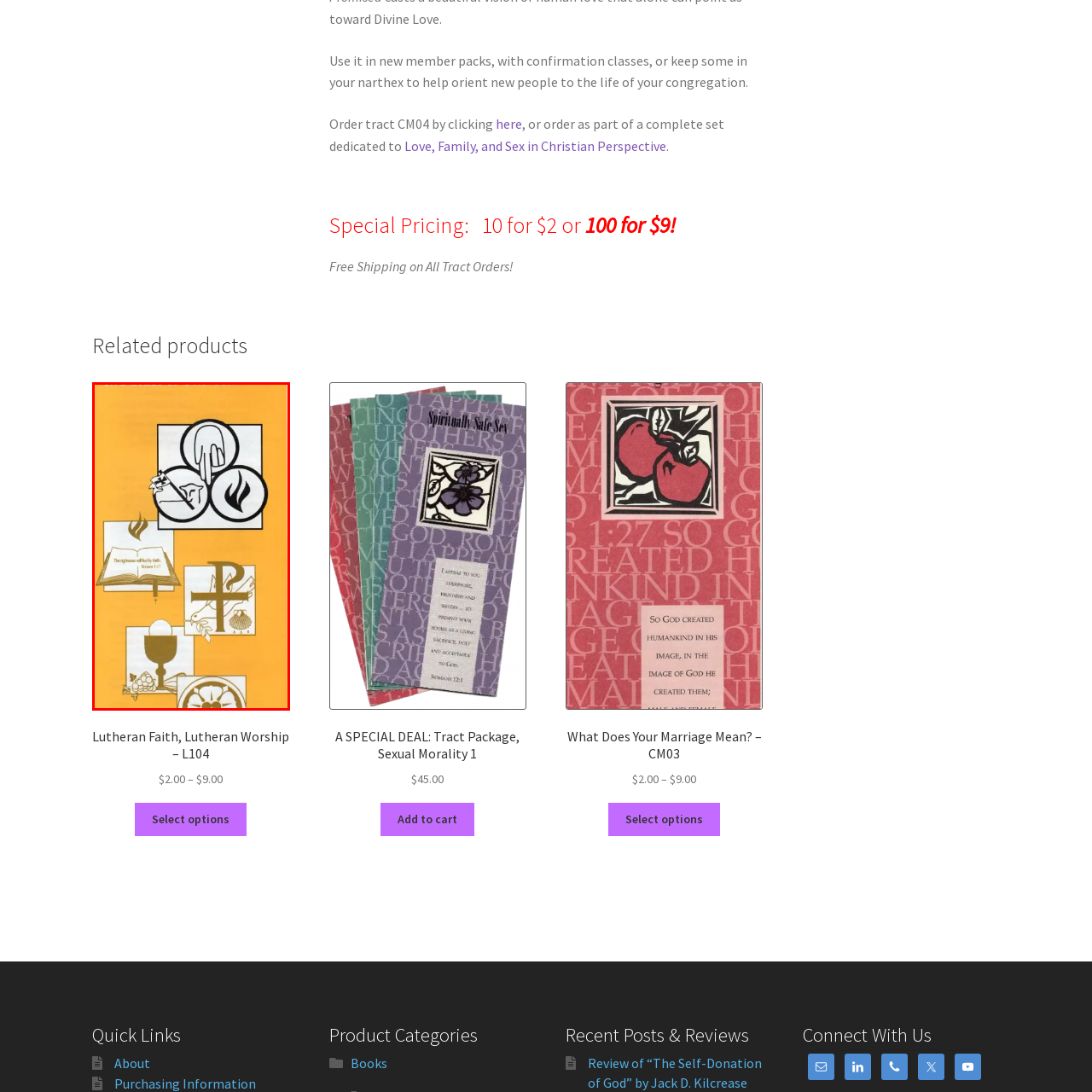Generate a detailed caption for the image within the red outlined area.

The image features a series of religious symbols rendered in black and white against a vibrant orange background. At the top, there are three interconnected circles containing a dove (symbolizing the Holy Spirit), a hand (representing baptism), and flames (depicting the presence of God). Below these symbols, an open book is depicted with the text, "The righteous will live by faith," referencing Romans 1:17, which emphasizes the importance of faith in Christianity.

Further down, a representation of a chalice reflects the sacrament of communion, alongside a cross that signifies Christ’s sacrifice. Below these images, various smaller symbols, including a fish, a lamb, and a flower, surround a centerpiece featuring a stylized depiction of a cross, merging traditional Christian themes with a modern graphic aesthetic. This image encapsulates the duality and richness of Christian faith and worship, making it suitable for educational or promotional materials within congregational contexts.